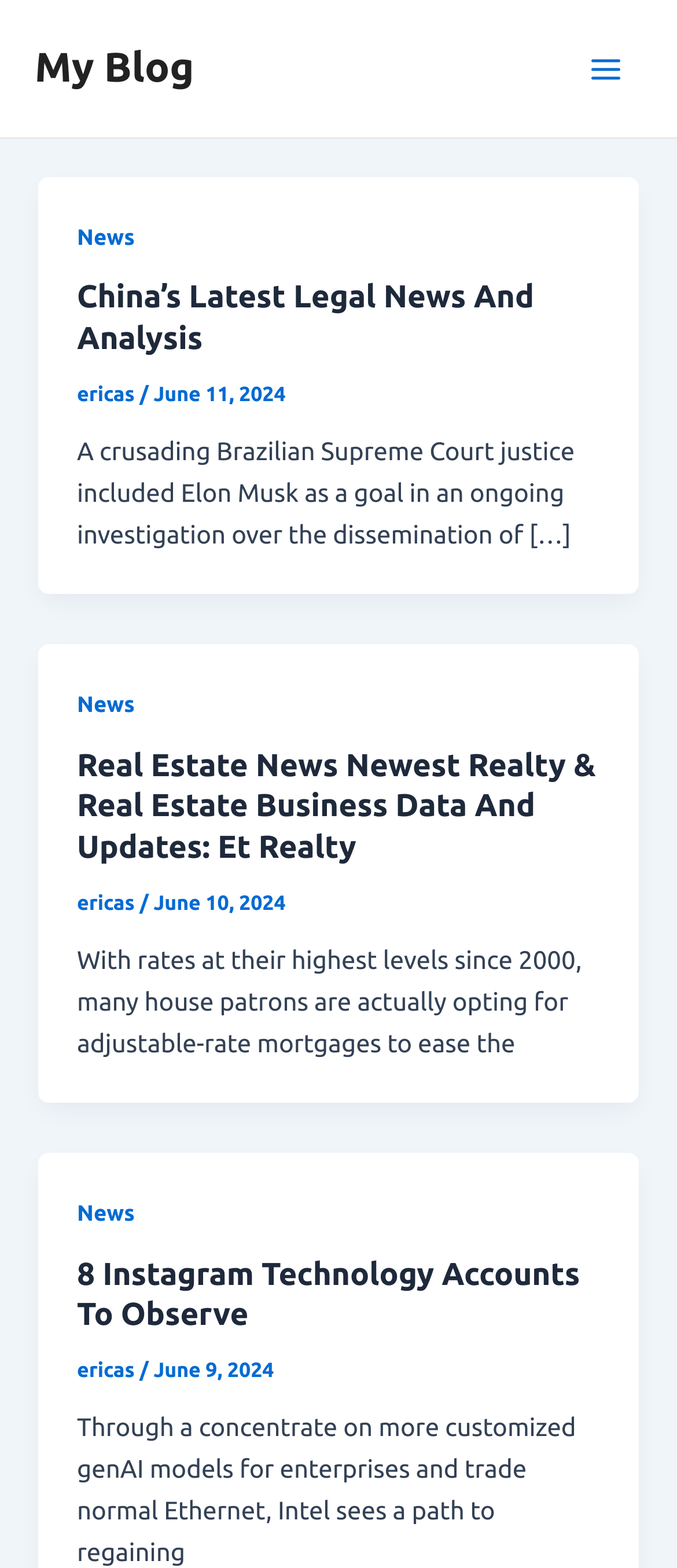Pinpoint the bounding box coordinates of the clickable area necessary to execute the following instruction: "View the 'Real Estate News Newest Realty & Real Estate Business Data And Updates: Et Realty' article". The coordinates should be given as four float numbers between 0 and 1, namely [left, top, right, bottom].

[0.114, 0.476, 0.886, 0.555]